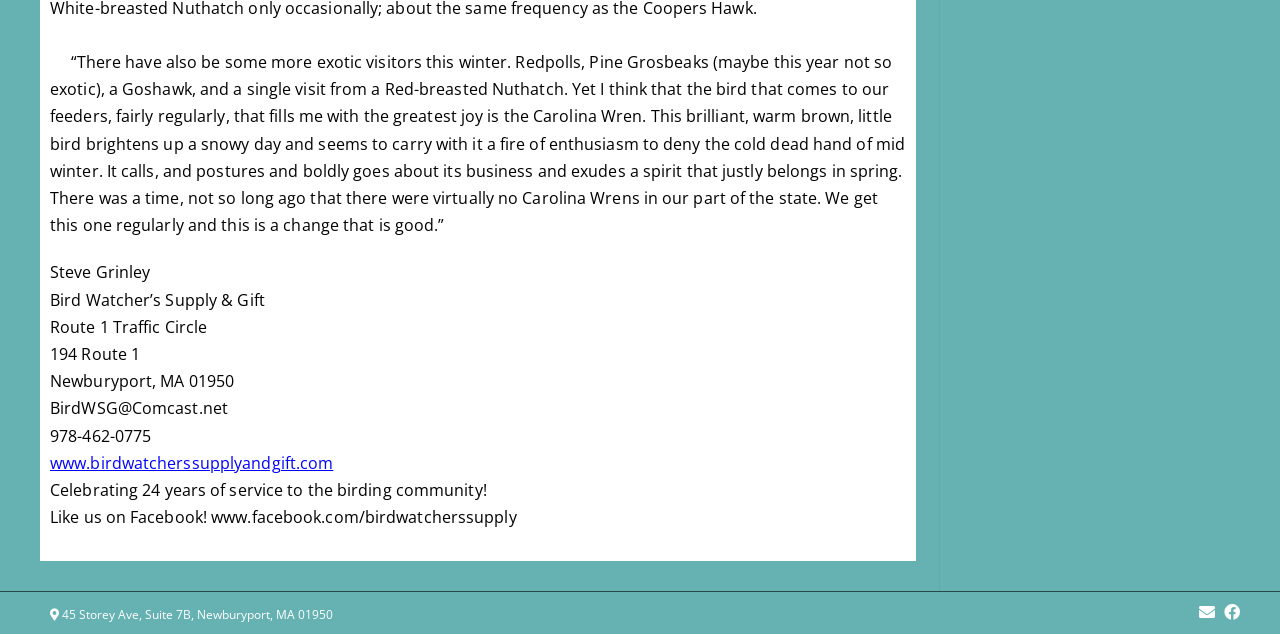Carefully examine the image and provide an in-depth answer to the question: Who is the author of the article?

The author's name is mentioned in the article as 'Eve Grinley', which is located at the top of the page, indicating that she is the writer of the article.